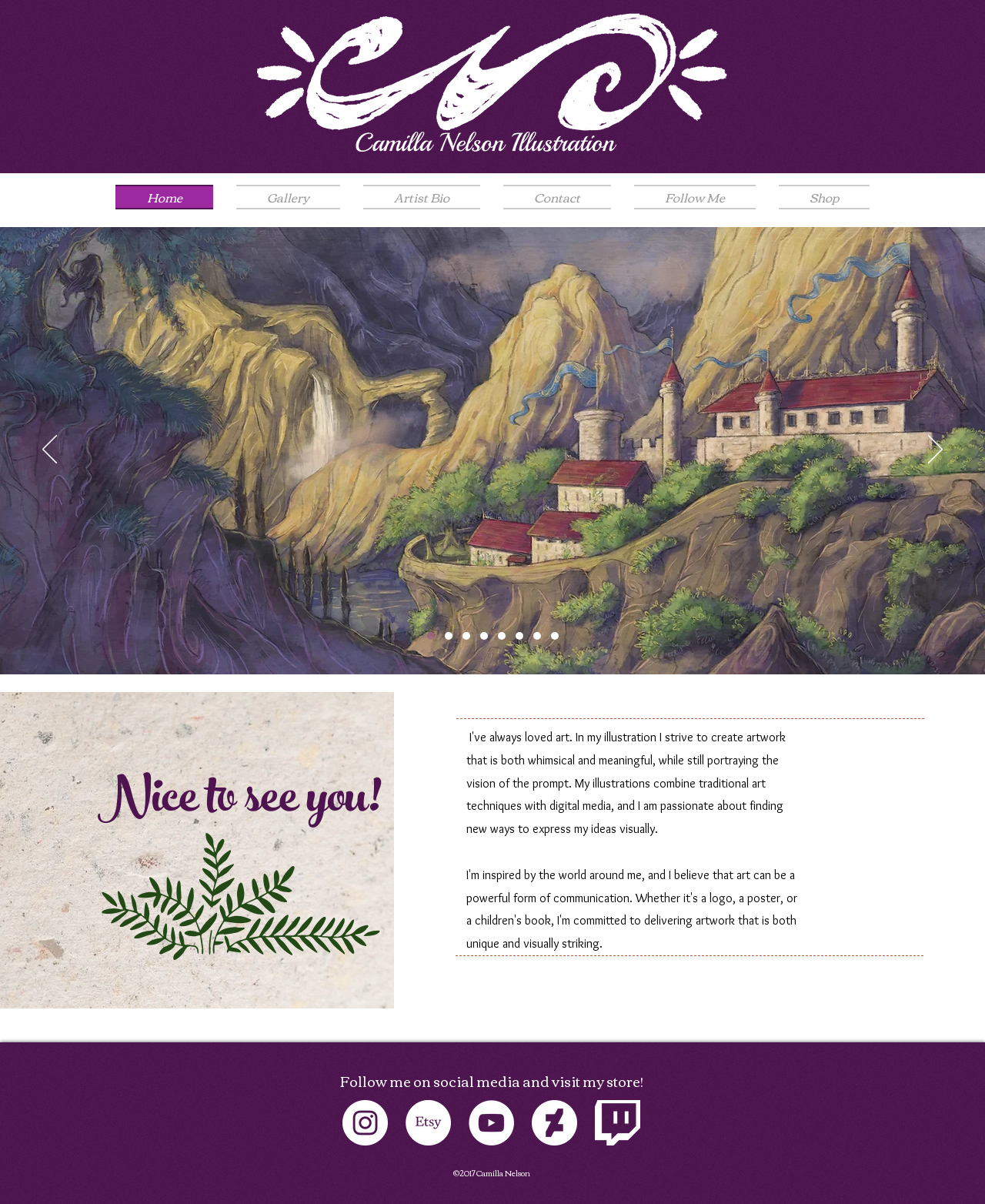Answer the following inquiry with a single word or phrase:
What type of illustrations does Camilla Nelson create?

Fantasy and children's